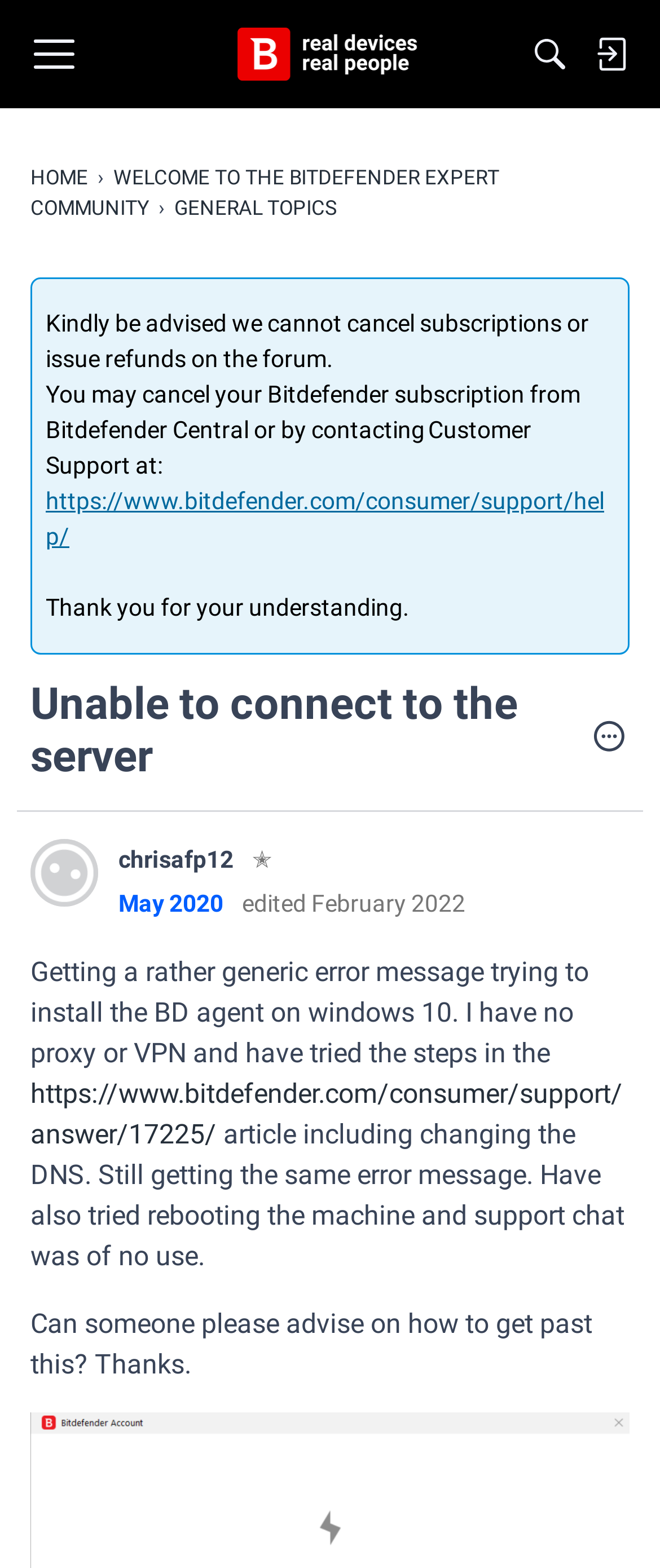Identify the bounding box coordinates of the element to click to follow this instruction: 'Click the 'Options' button'. Ensure the coordinates are four float values between 0 and 1, provided as [left, top, right, bottom].

[0.892, 0.458, 0.954, 0.483]